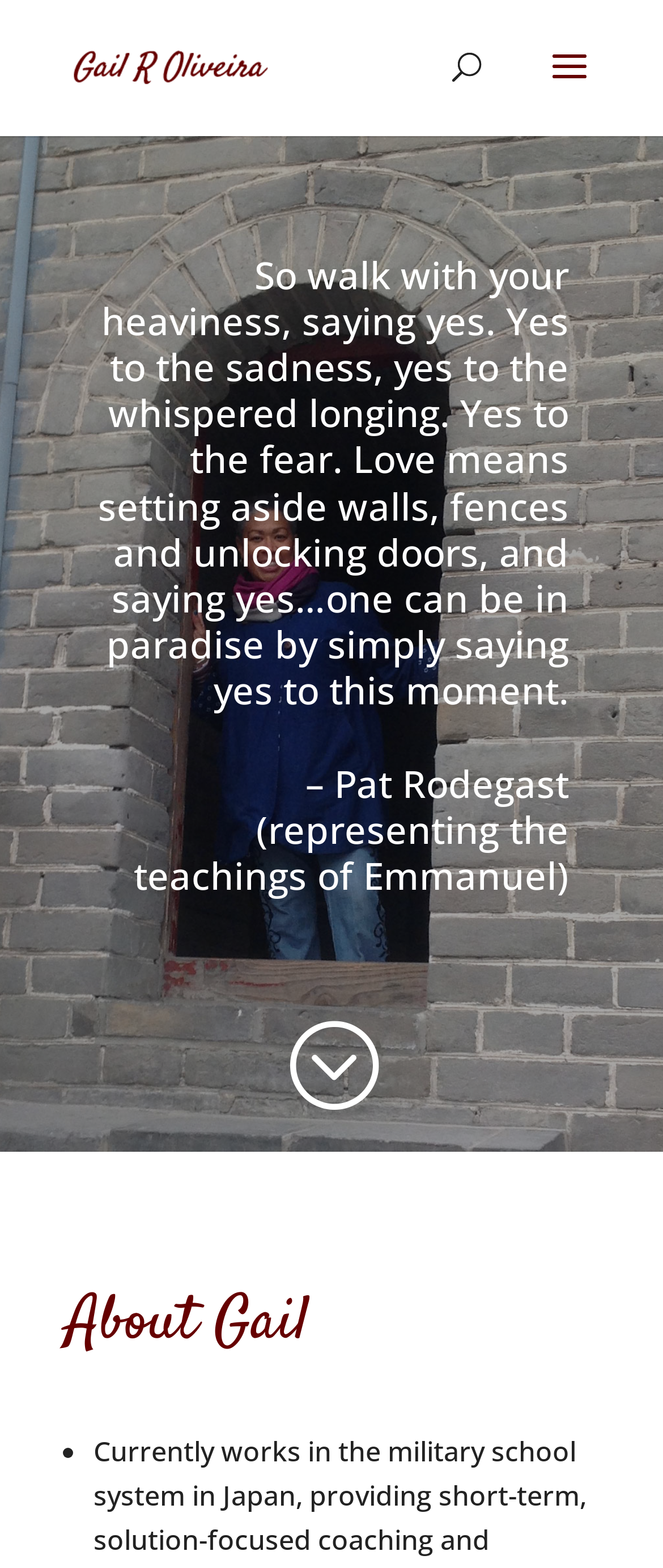Please provide a comprehensive response to the question based on the details in the image: What is the name of the person in the image?

I found an image on the webpage with an OCR text 'Gail Oliveira', which suggests that the person in the image is Gail Oliveira.